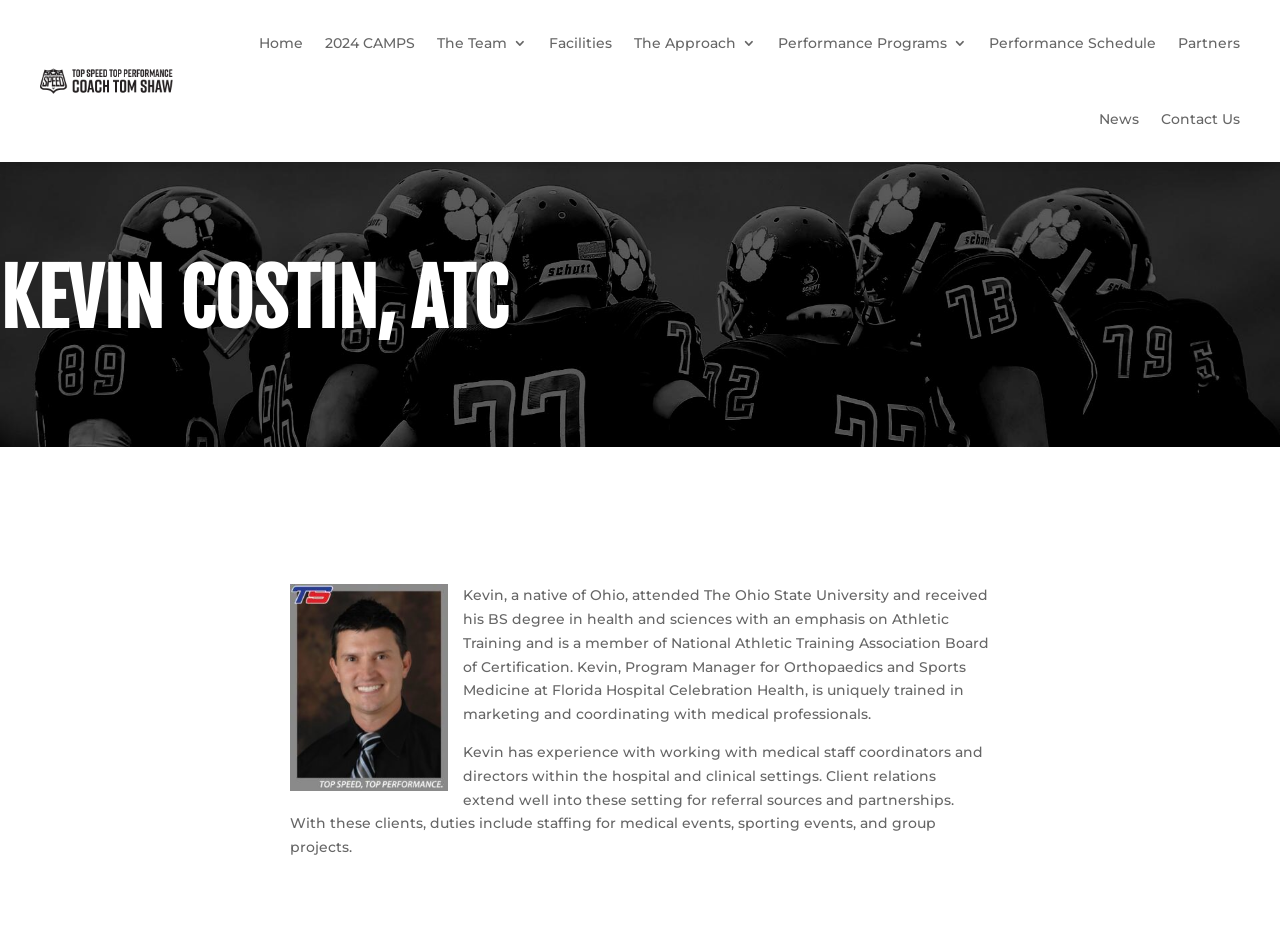Articulate a detailed summary of the webpage's content and design.

The webpage is about Kevin Costin, ATC, and Tom Shaw Performance, which specializes in NFL Combine Prep and Professional Offseason Training. At the top, there is a navigation menu with 9 links: Home, 2024 CAMPS, The Team, Facilities, The Approach, Performance Programs, Performance Schedule, Partners, and News, followed by Contact Us. These links are aligned horizontally and take up the top section of the page.

Below the navigation menu, there is a large heading that reads "KEVIN COSTIN, ATC", which spans the entire width of the page. 

Under the heading, there are two blocks of text that provide information about Kevin Costin. The first block is located on the left side of the page and describes Kevin's educational background and his role as Program Manager for Orthopaedics and Sports Medicine at Florida Hospital Celebration Health. The second block is located on the right side of the page and details Kevin's experience working with medical staff coordinators and directors, as well as his client relations and duties.